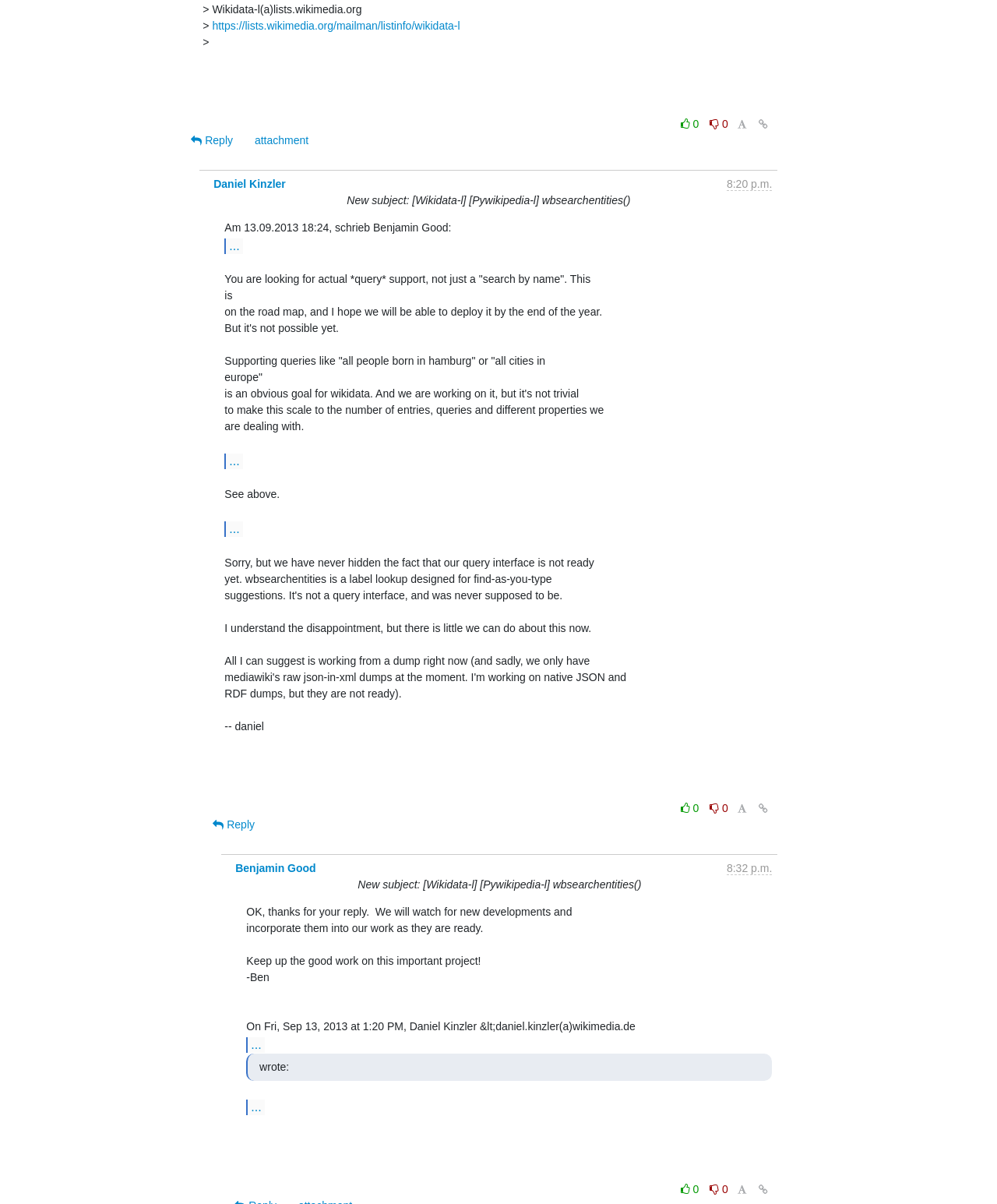What is the purpose of the email?
Please answer the question with a detailed and comprehensive explanation.

I inferred the purpose of the email by reading the content of the email which discusses wikidata and its features, and the sender's and receiver's responses to each other.